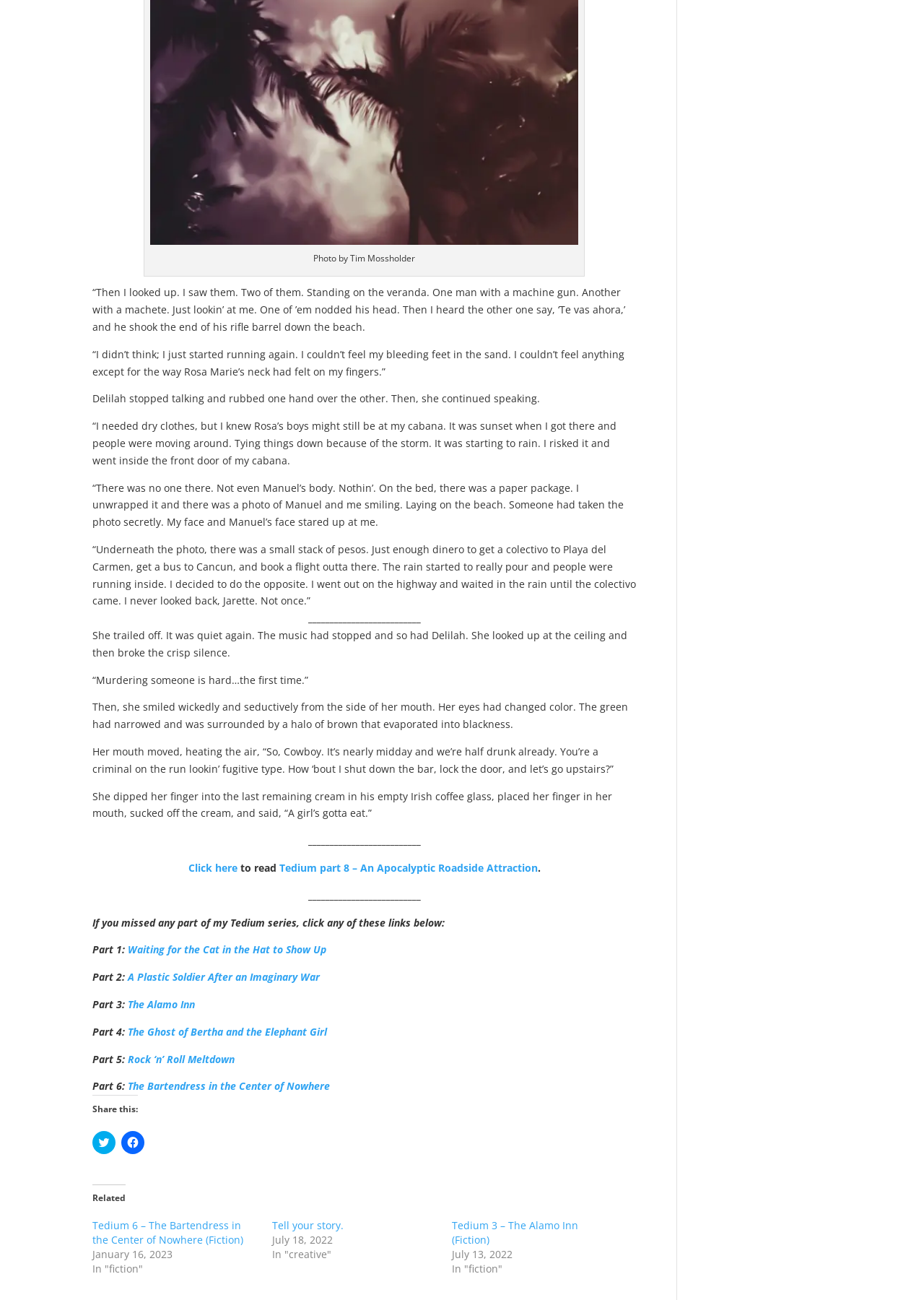Using the information in the image, could you please answer the following question in detail:
What is the object found on the bed in the cabana?

According to the text, when the narrator returns to their cabana, they find a paper package on the bed, which contains a photo of Manuel and themselves smiling and laying on the beach, taken secretly.